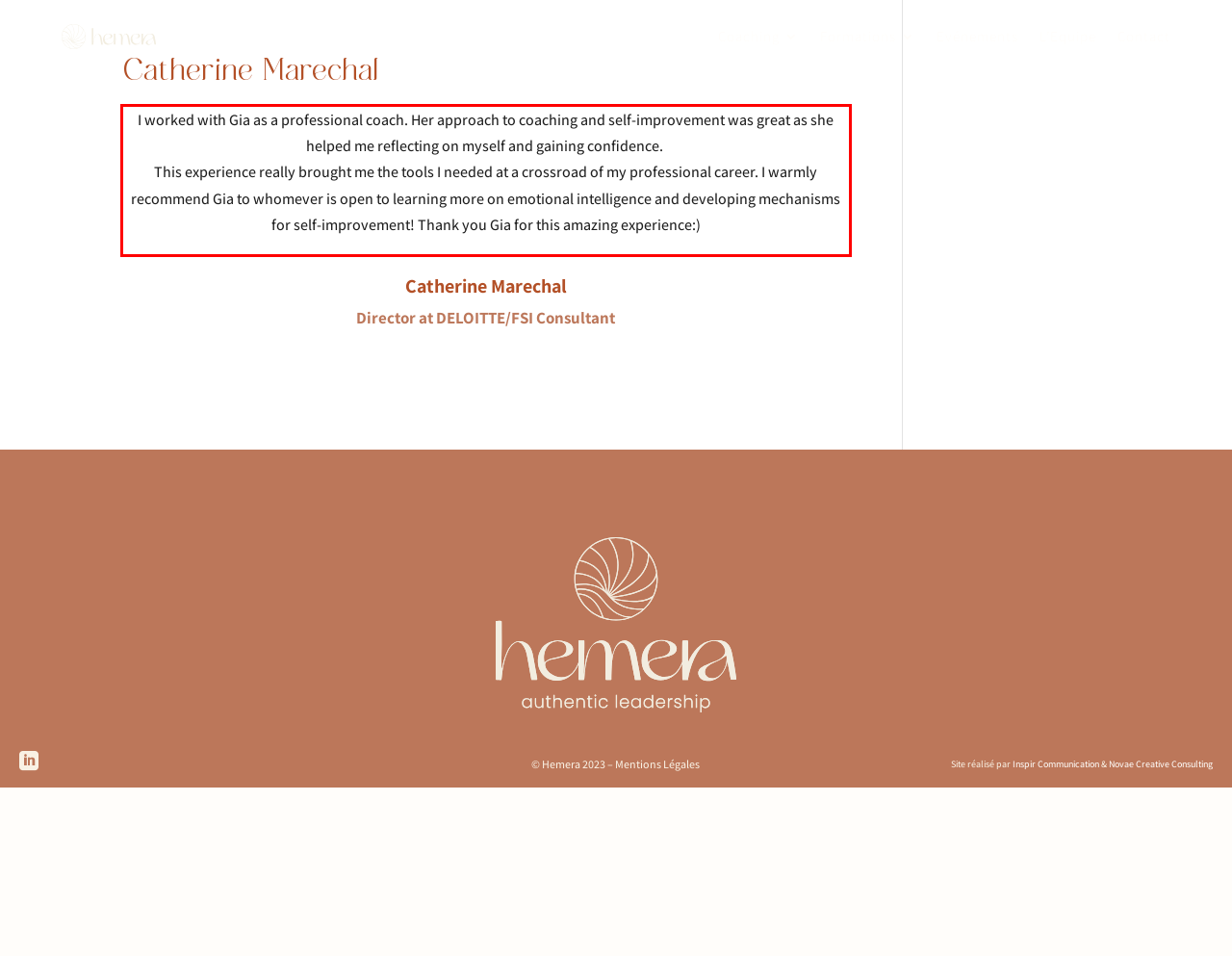In the screenshot of the webpage, find the red bounding box and perform OCR to obtain the text content restricted within this red bounding box.

I worked with Gia as a professional coach. Her approach to coaching and self-improvement was great as she helped me reflecting on myself and gaining confidence. This experience really brought me the tools I needed at a crossroad of my professional career. I warmly recommend Gia to whomever is open to learning more on emotional intelligence and developing mechanisms for self-improvement! Thank you Gia for this amazing experience:)